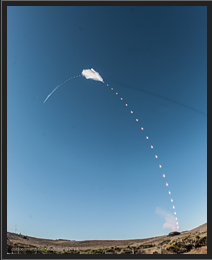Look at the image and write a detailed answer to the question: 
What is trailing the rocket's path?

According to the caption, a wispy cloud appears to trail the rocket's path, adding a dynamic element to the scene. This suggests that the cloud is following the trajectory of the rocket as it ascends into the atmosphere.